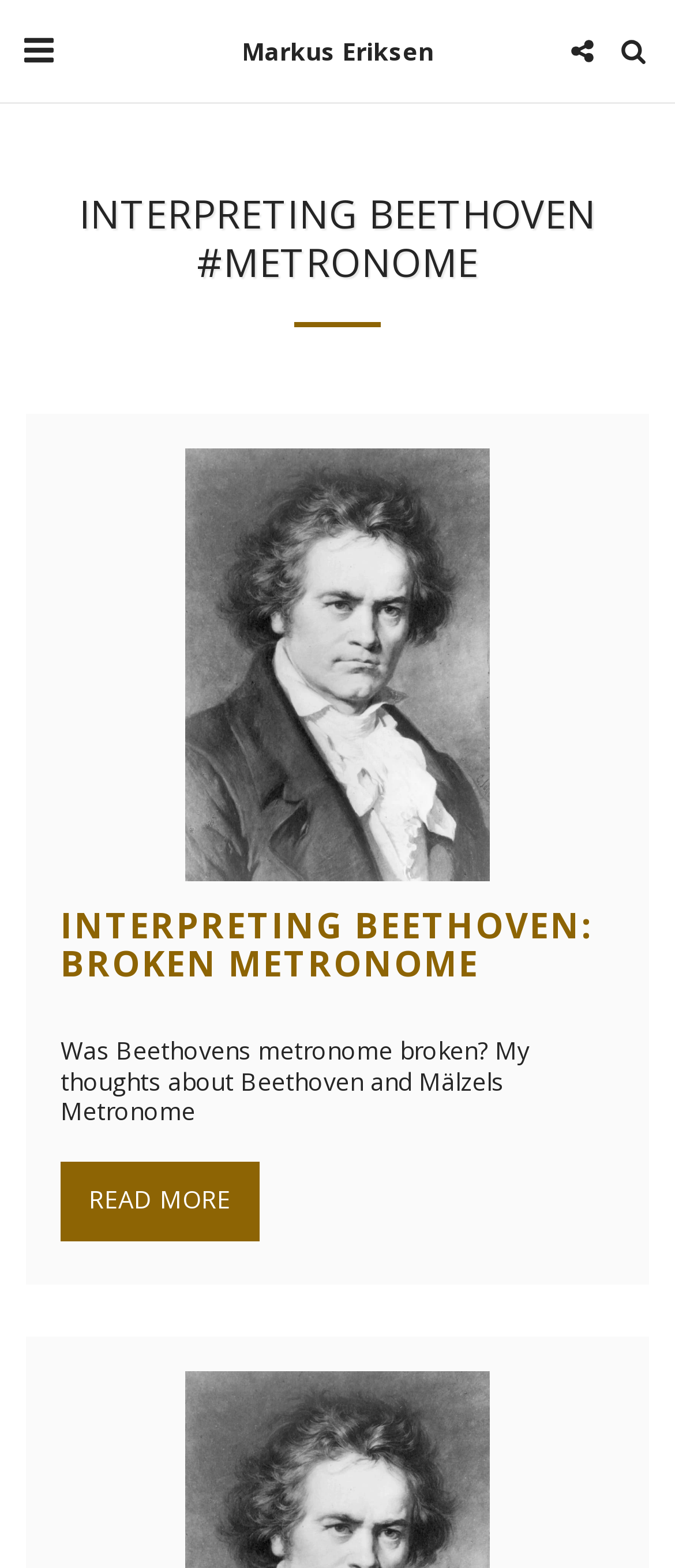What is the main heading of this webpage? Please extract and provide it.

INTERPRETING BEETHOVEN #METRONOME